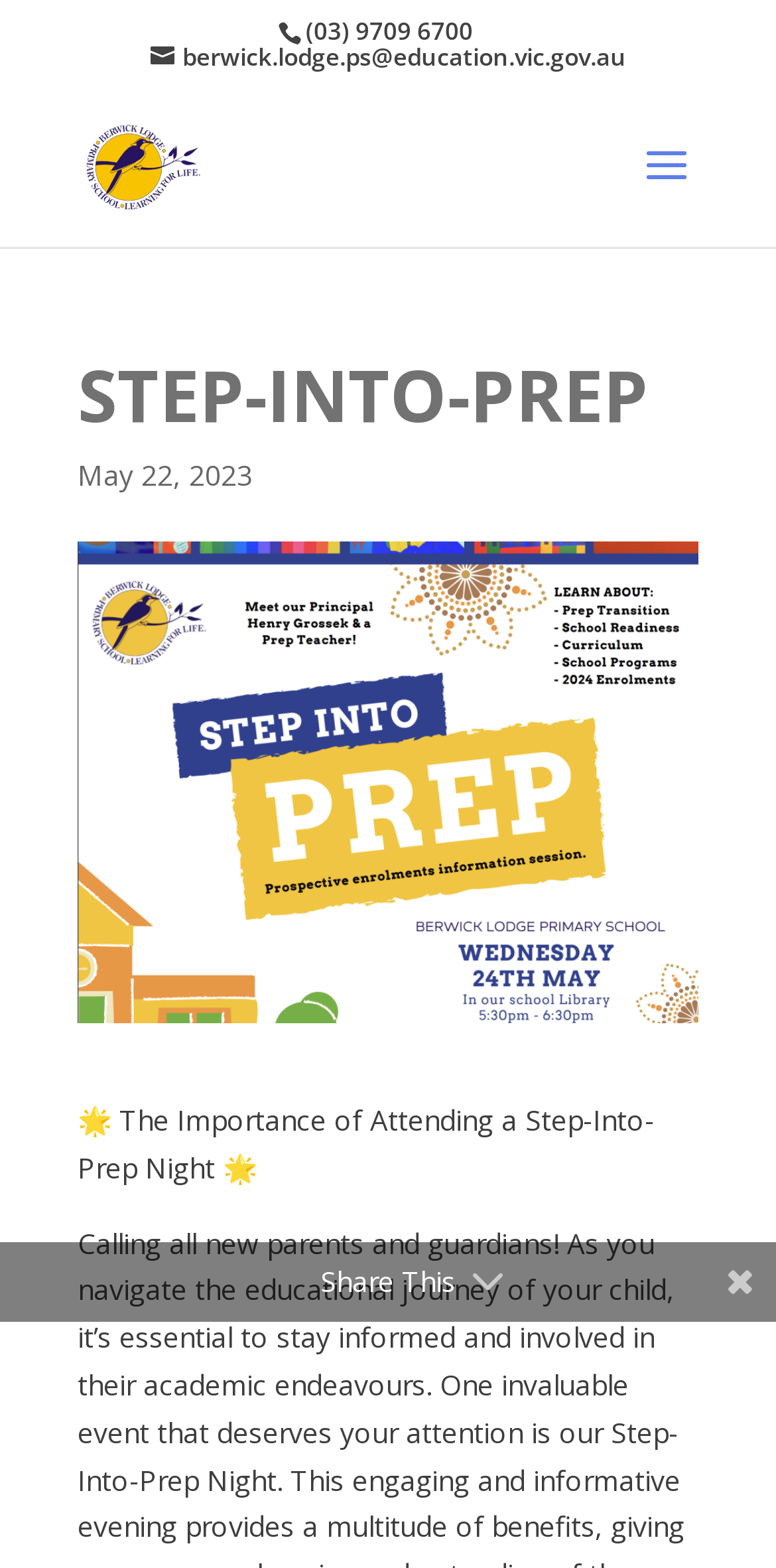What is the theme of the webpage?
Using the visual information, respond with a single word or phrase.

Education